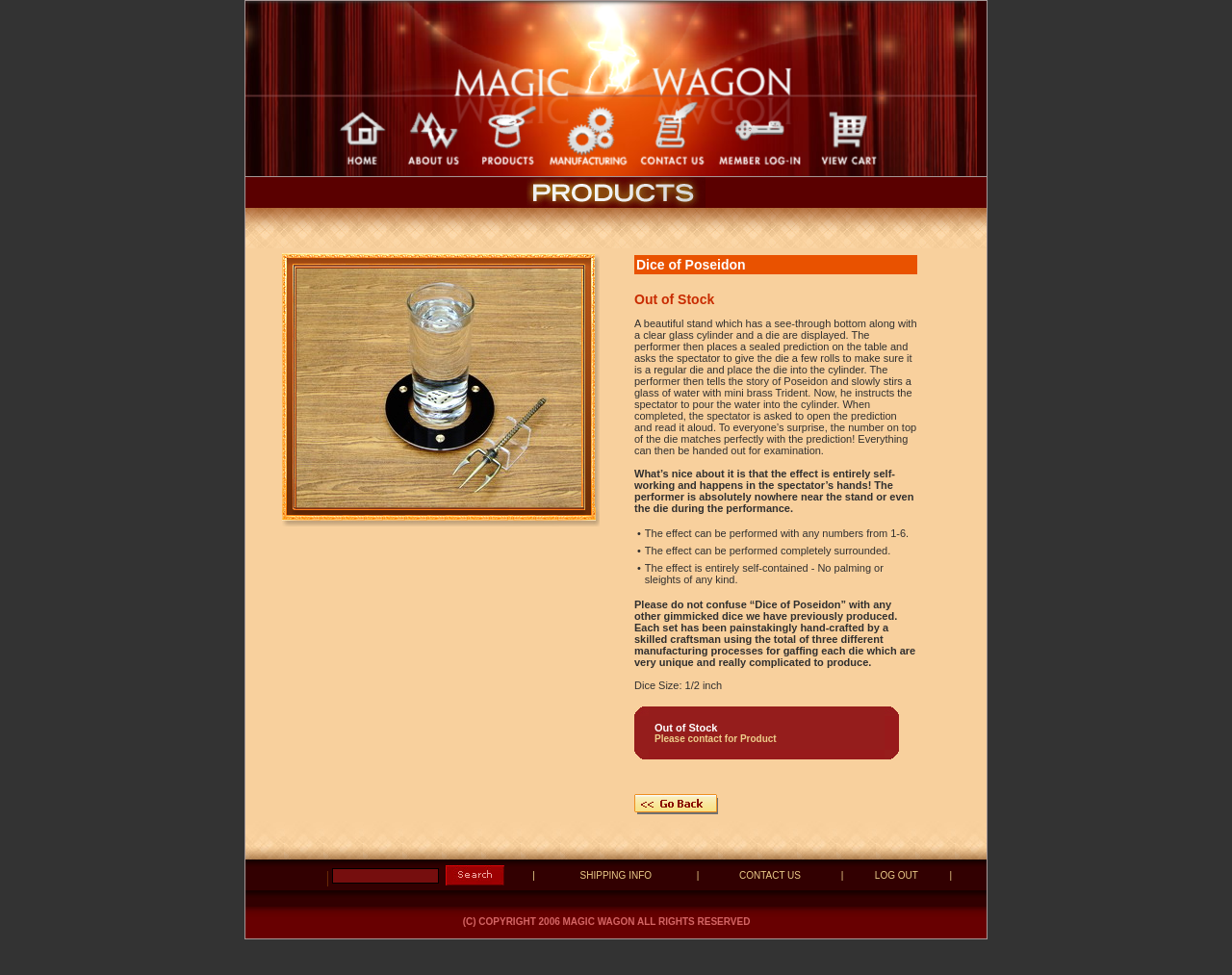Give a one-word or phrase response to the following question: What is the shape of the images in the top row?

Rectangular